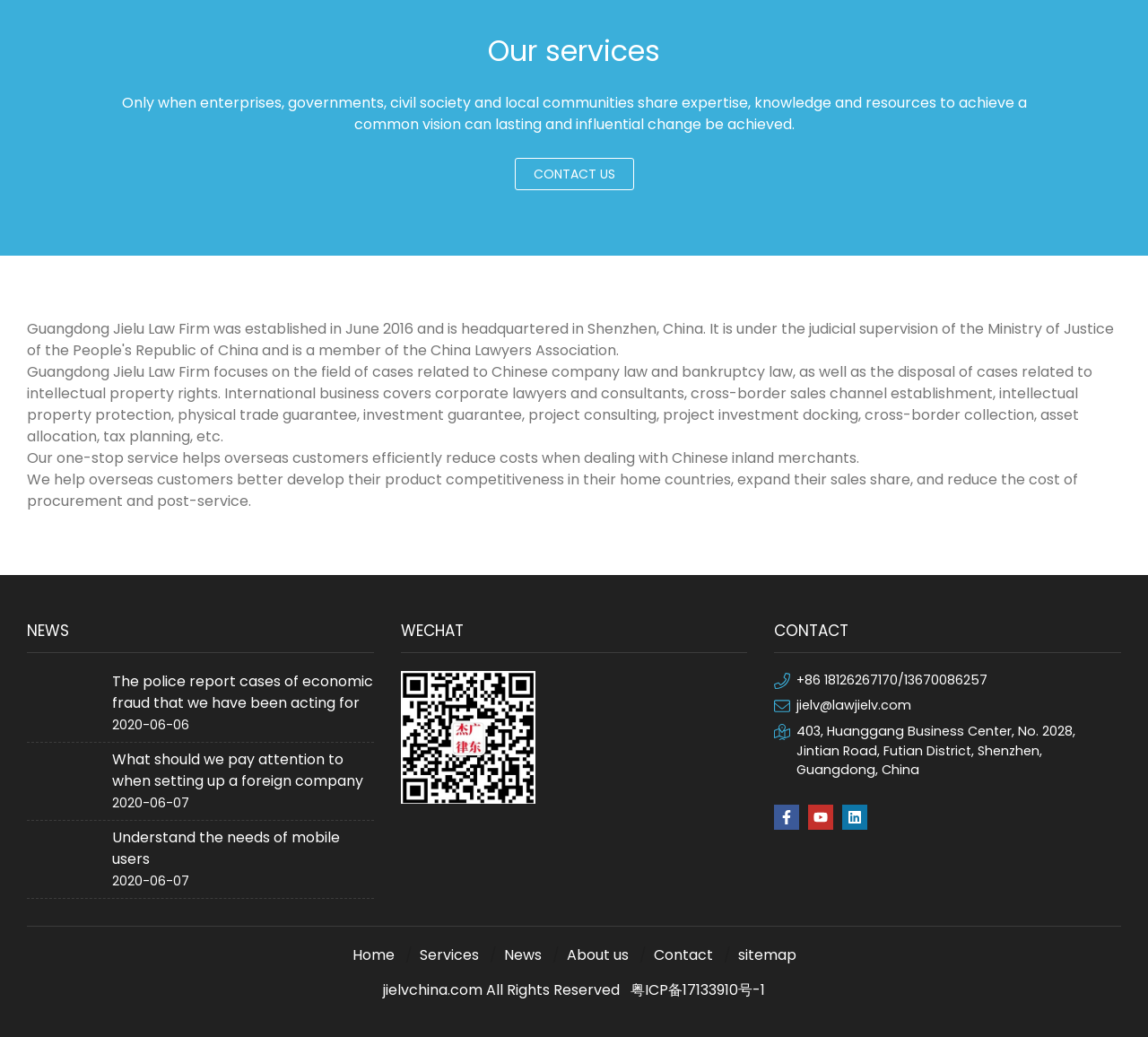Find the bounding box coordinates of the element you need to click on to perform this action: 'Click CONTACT US'. The coordinates should be represented by four float values between 0 and 1, in the format [left, top, right, bottom].

[0.448, 0.152, 0.552, 0.183]